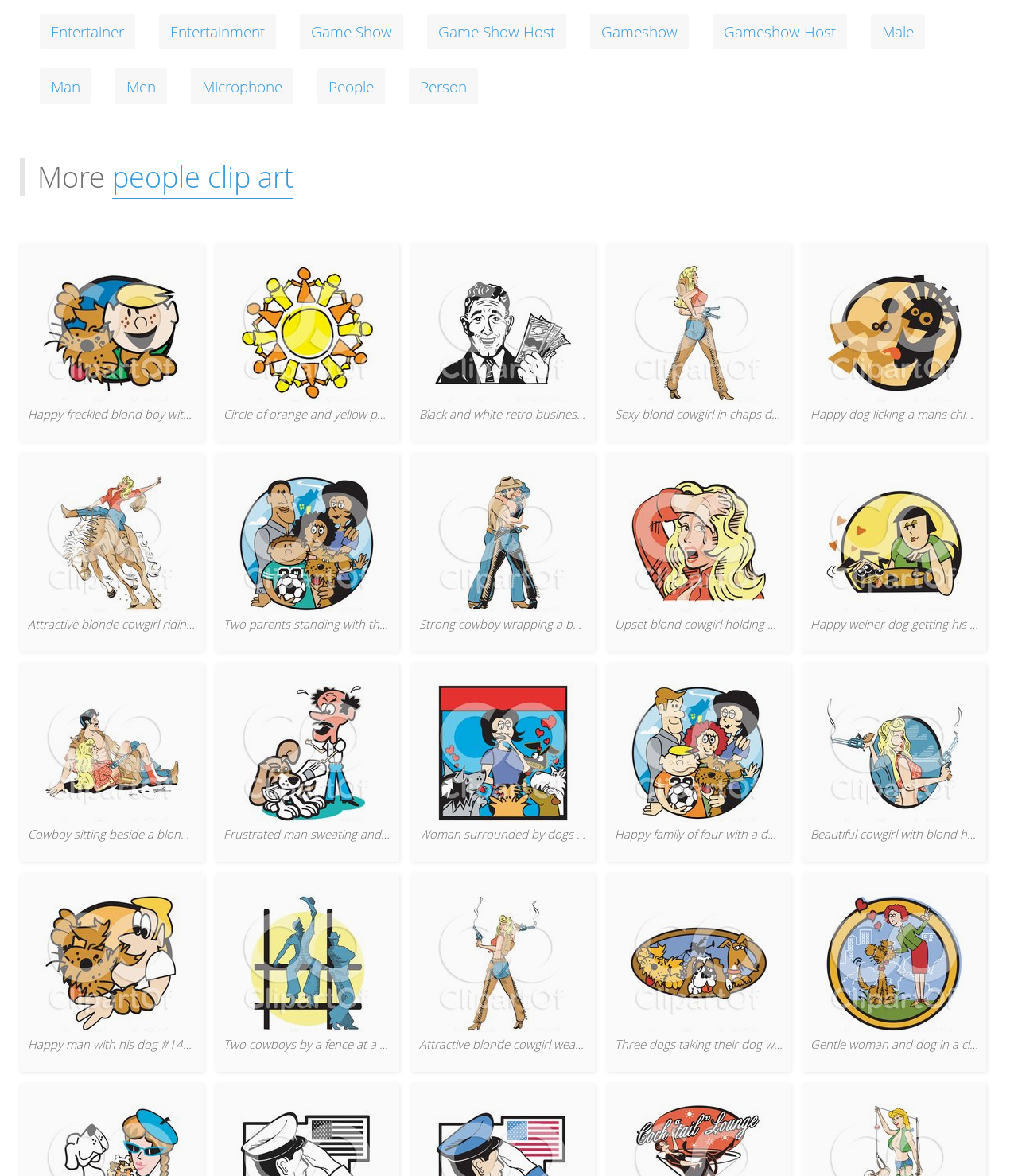Provide the bounding box coordinates for the UI element that is described as: "Aquarium".

None